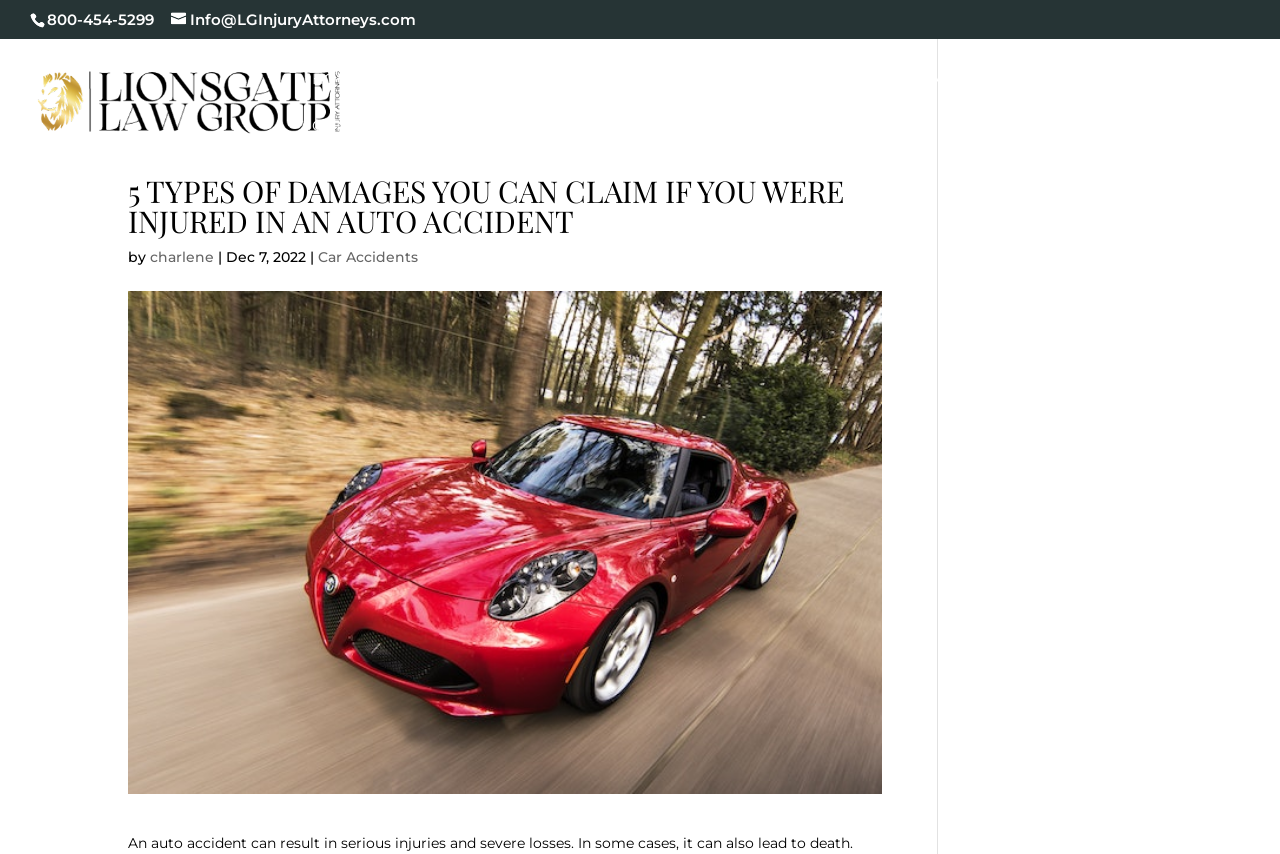How many navigation links are there?
Could you answer the question in a detailed manner, providing as much information as possible?

I counted the number of navigation links by looking at the horizontal menu bar, where I saw links such as 'HOME', 'OUR FIRM', 'CASES WE HANDLE', and so on. There are 9 links in total.